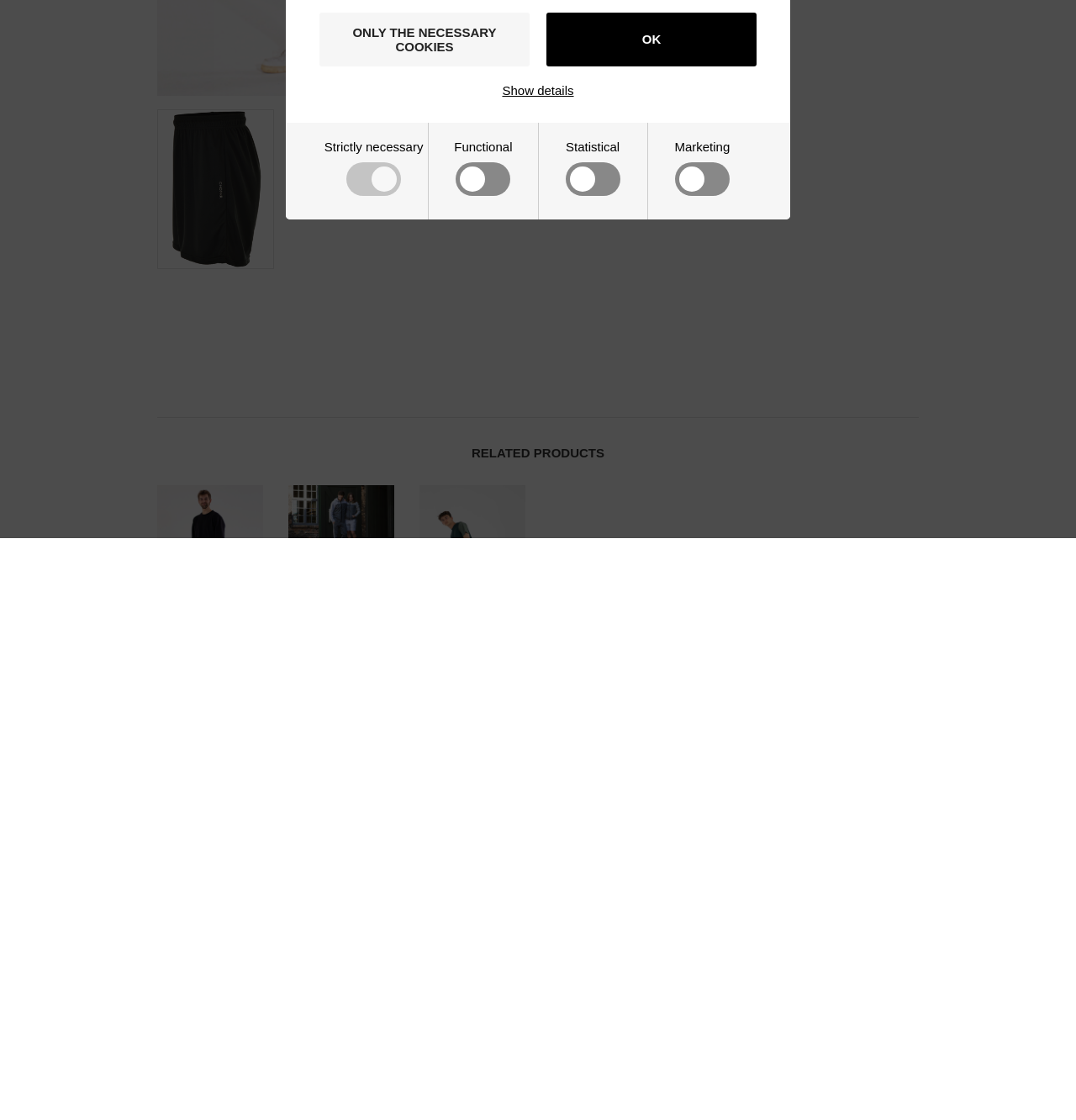Predict the bounding box coordinates of the UI element that matches this description: "OK". The coordinates should be in the format [left, top, right, bottom] with each value between 0 and 1.

[0.508, 0.011, 0.703, 0.059]